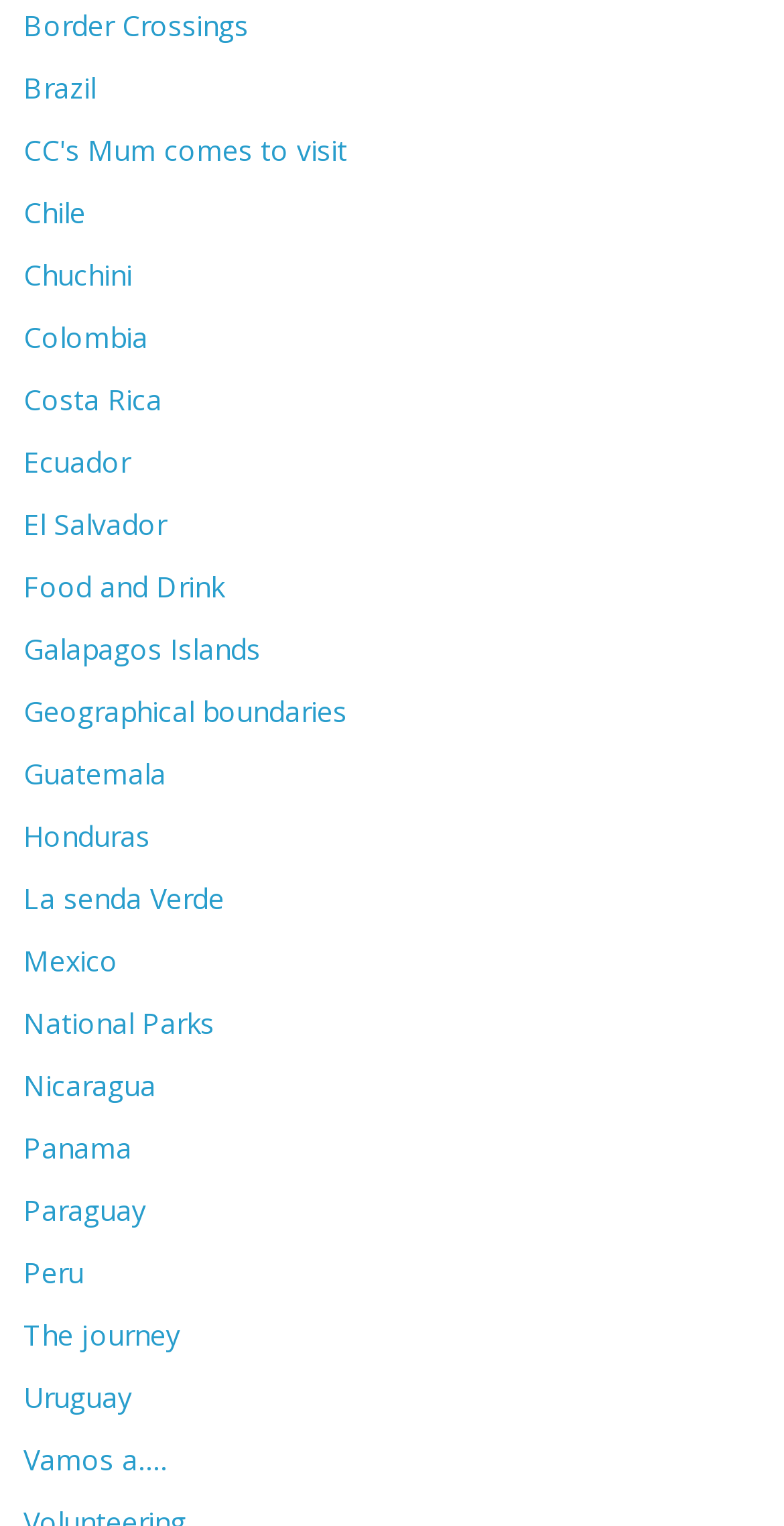What is the first country listed?
Answer the question with a single word or phrase, referring to the image.

Brazil